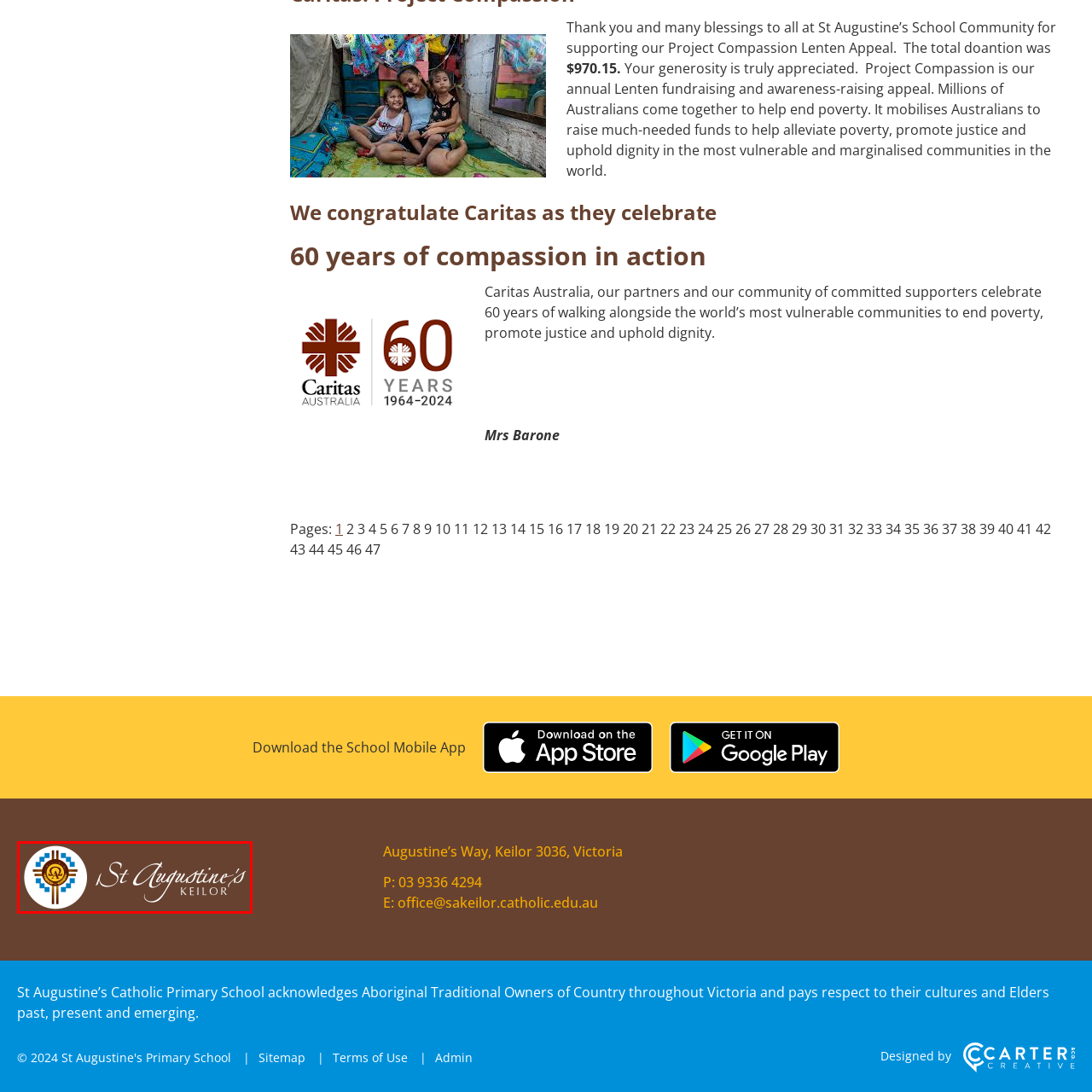What is written underneath 'St Augustine's' in the logo?
Please focus on the image surrounded by the red bounding box and provide a one-word or phrase answer based on the image.

KEILOR